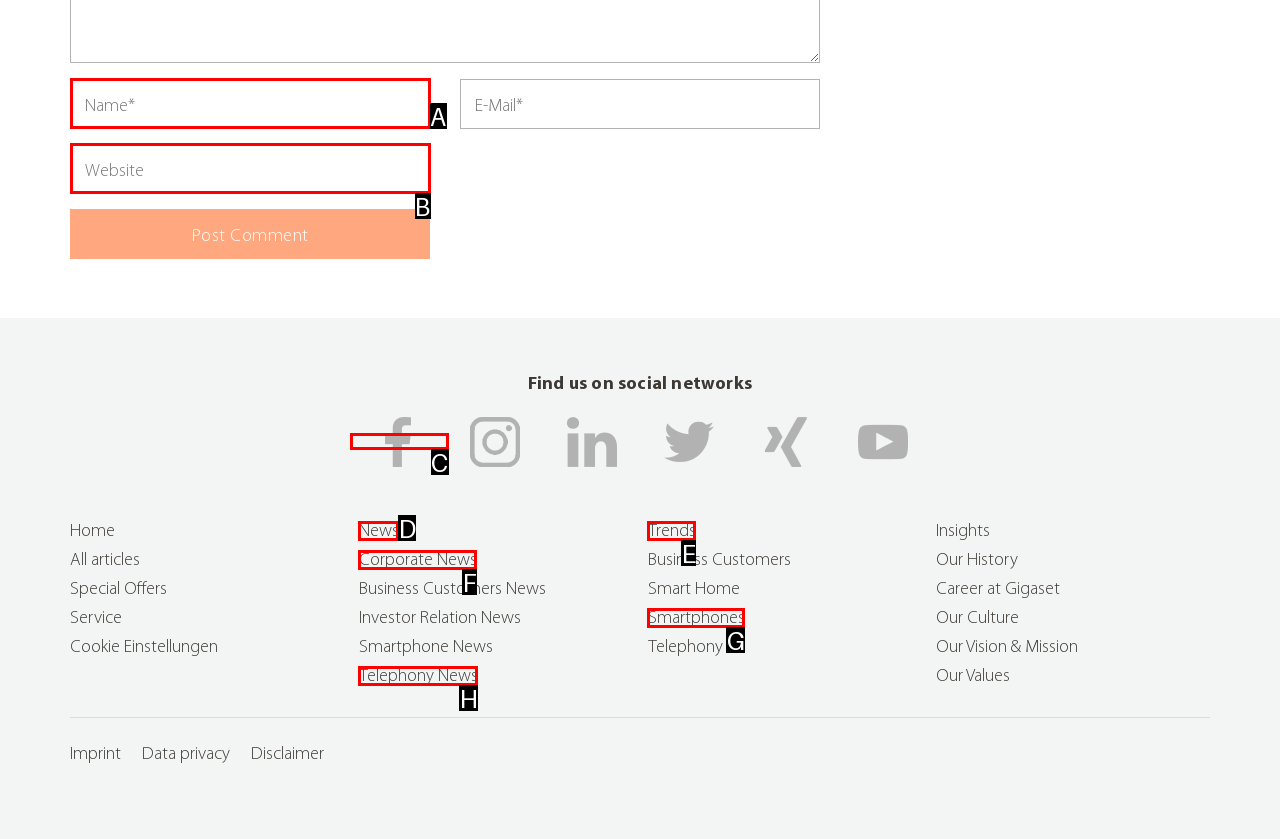Which UI element's letter should be clicked to achieve the task: Find us on Facebook
Provide the letter of the correct choice directly.

C